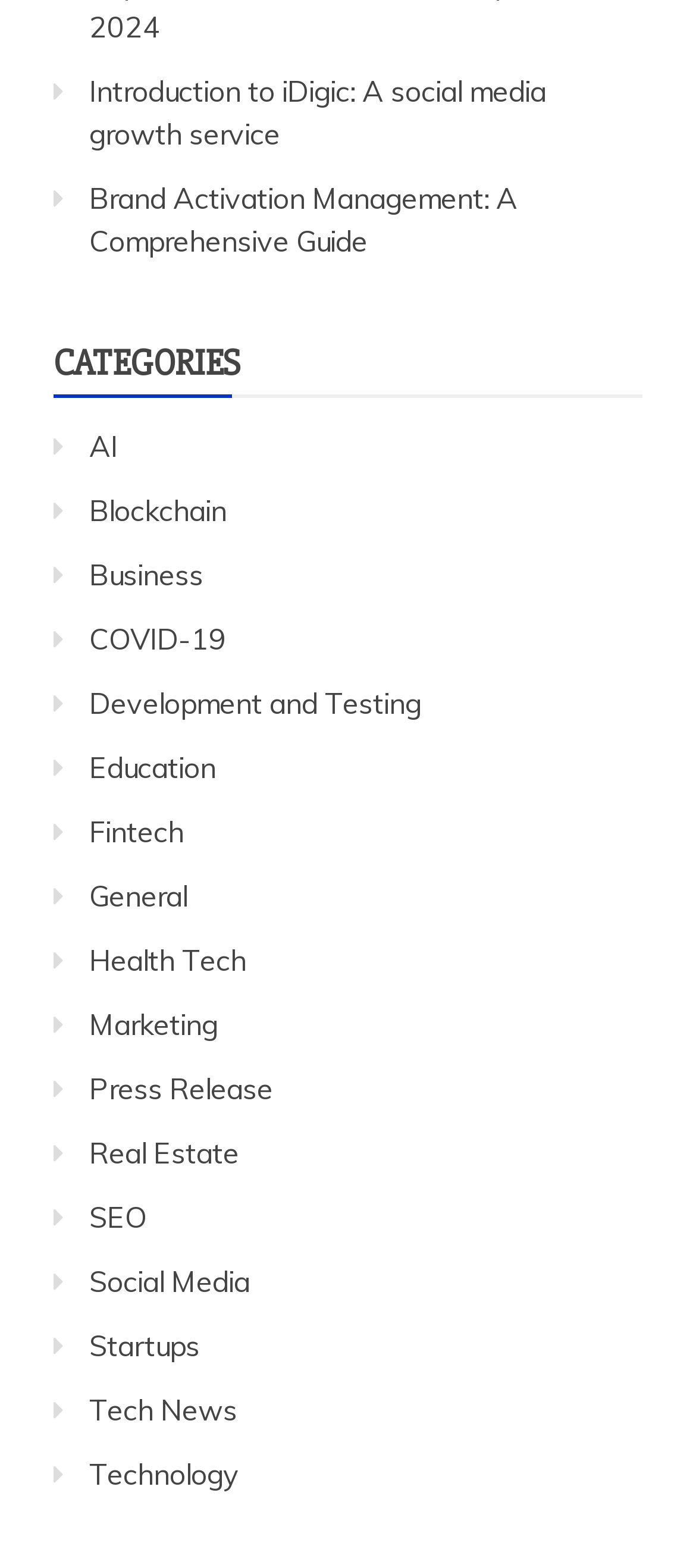Pinpoint the bounding box coordinates for the area that should be clicked to perform the following instruction: "Explore AI category".

[0.128, 0.273, 0.169, 0.296]